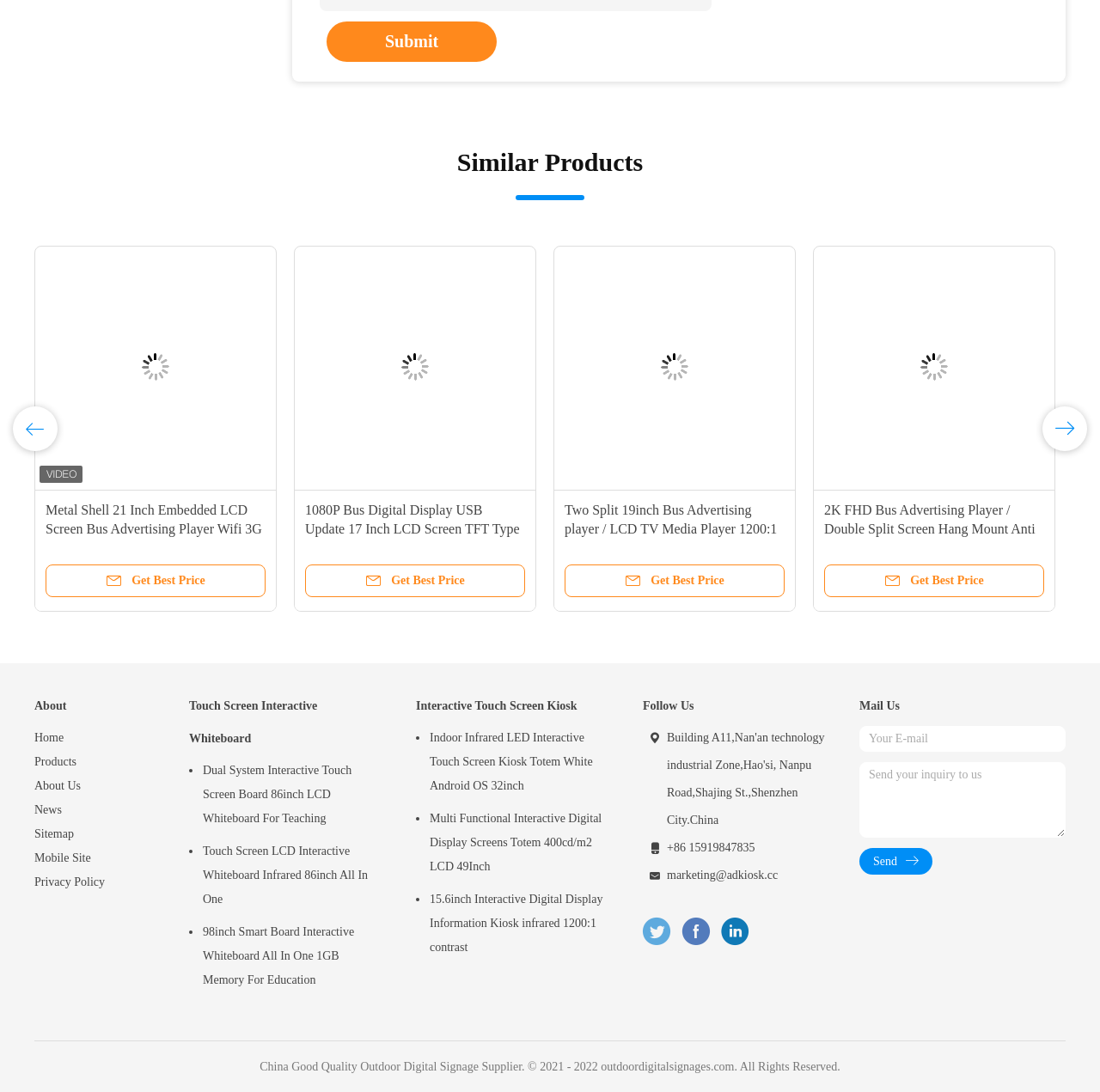From the element description: "Sitemap", extract the bounding box coordinates of the UI element. The coordinates should be expressed as four float numbers between 0 and 1, in the order [left, top, right, bottom].

[0.031, 0.753, 0.141, 0.775]